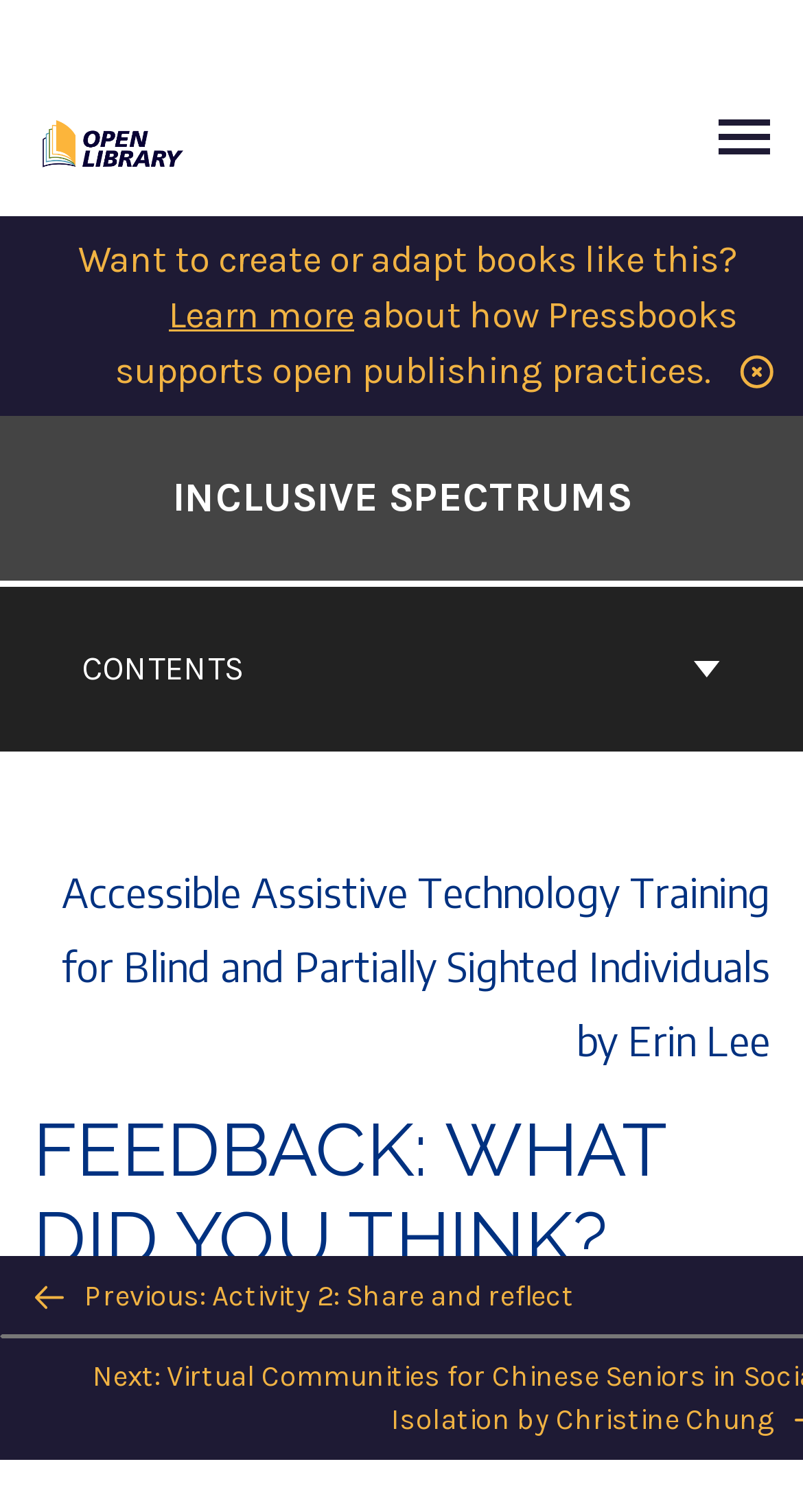What is the name of the book?
Please give a detailed and elaborate answer to the question based on the image.

I found the answer by looking at the text 'Accessible Assistive Technology Training for Blind and Partially Sighted Individuals by Erin Lee' which is a description of the book, and then I saw the title 'Inclusive Spectrums' mentioned earlier in the text.